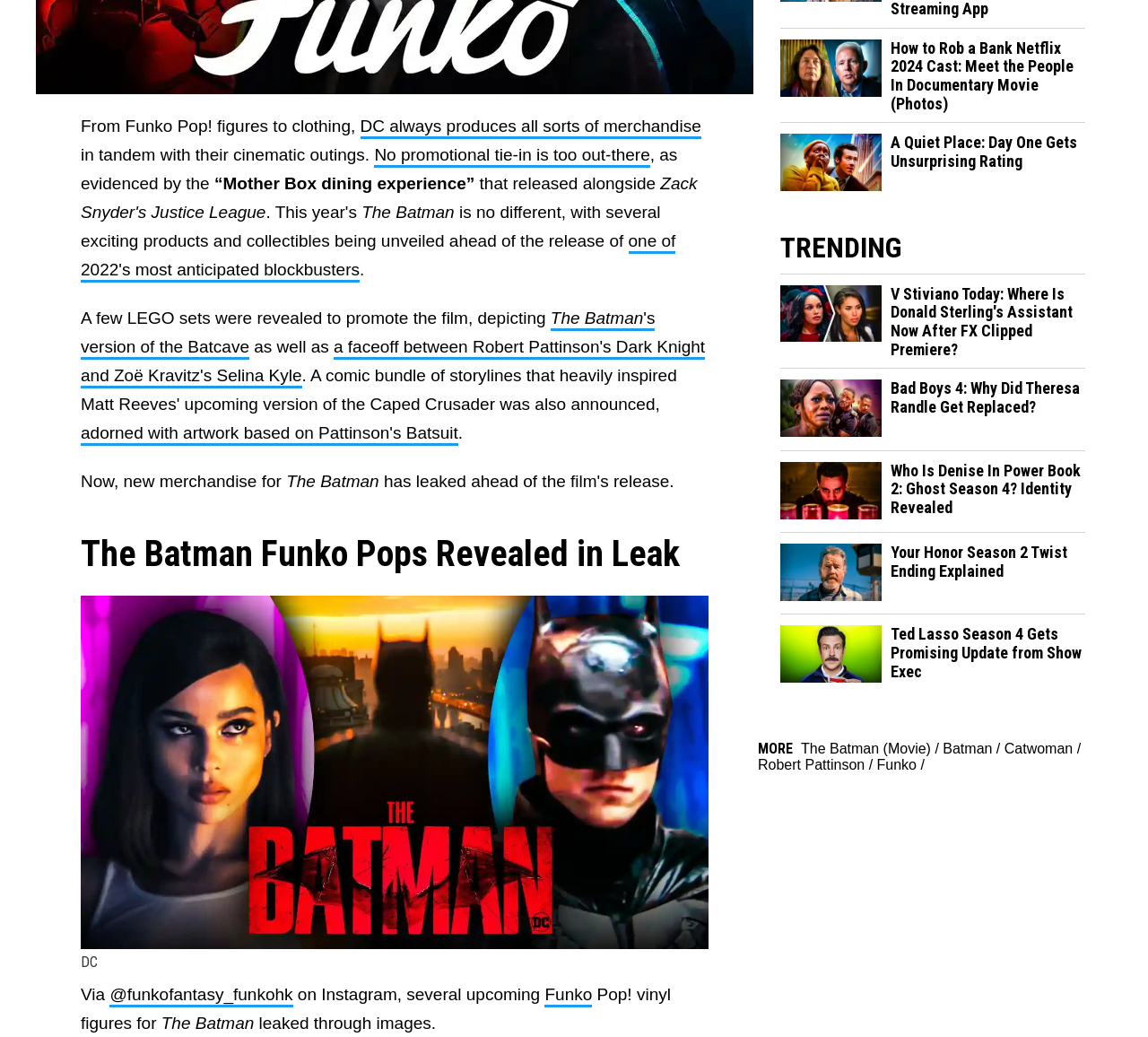Given the element description Robert Pattinson, specify the bounding box coordinates of the corresponding UI element in the format (top-left x, top-left y, bottom-right x, bottom-right y). All values must be between 0 and 1.

[0.66, 0.73, 0.753, 0.745]